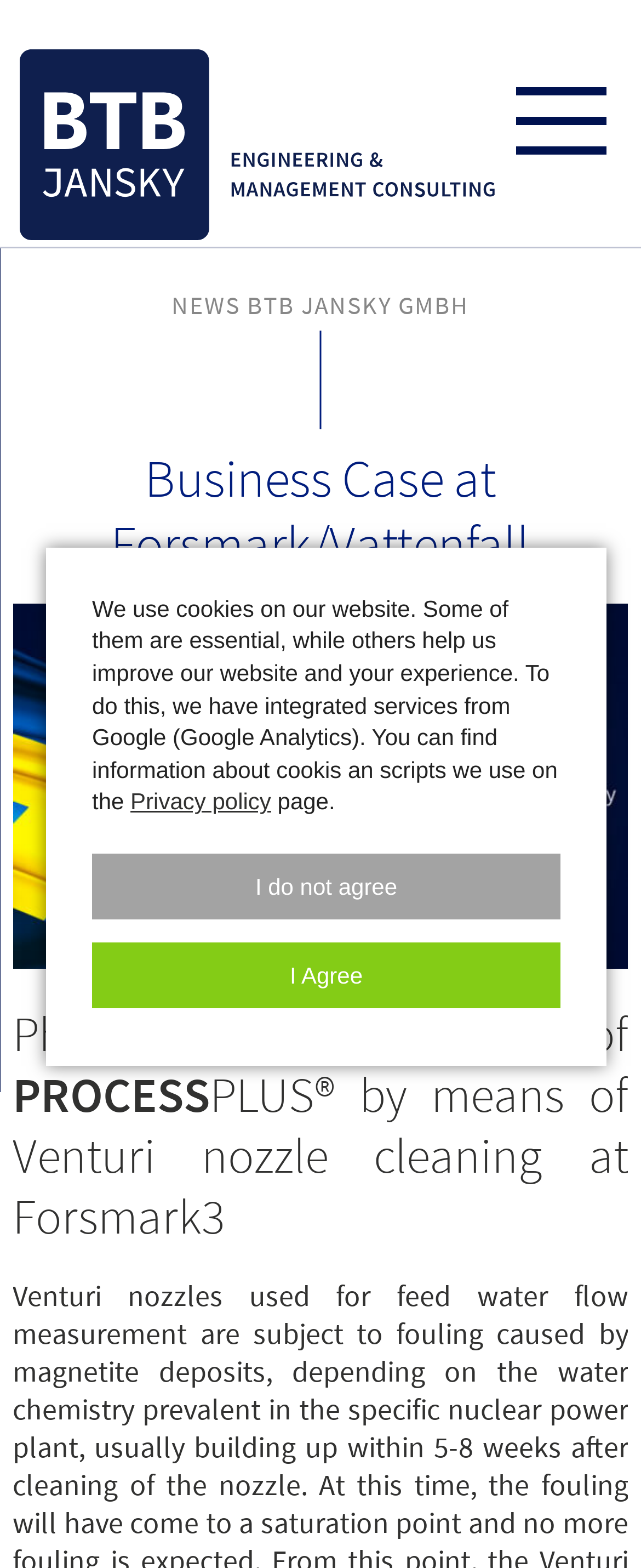Give a concise answer of one word or phrase to the question: 
What is the company mentioned in the logo?

BTB Jansky GmbH